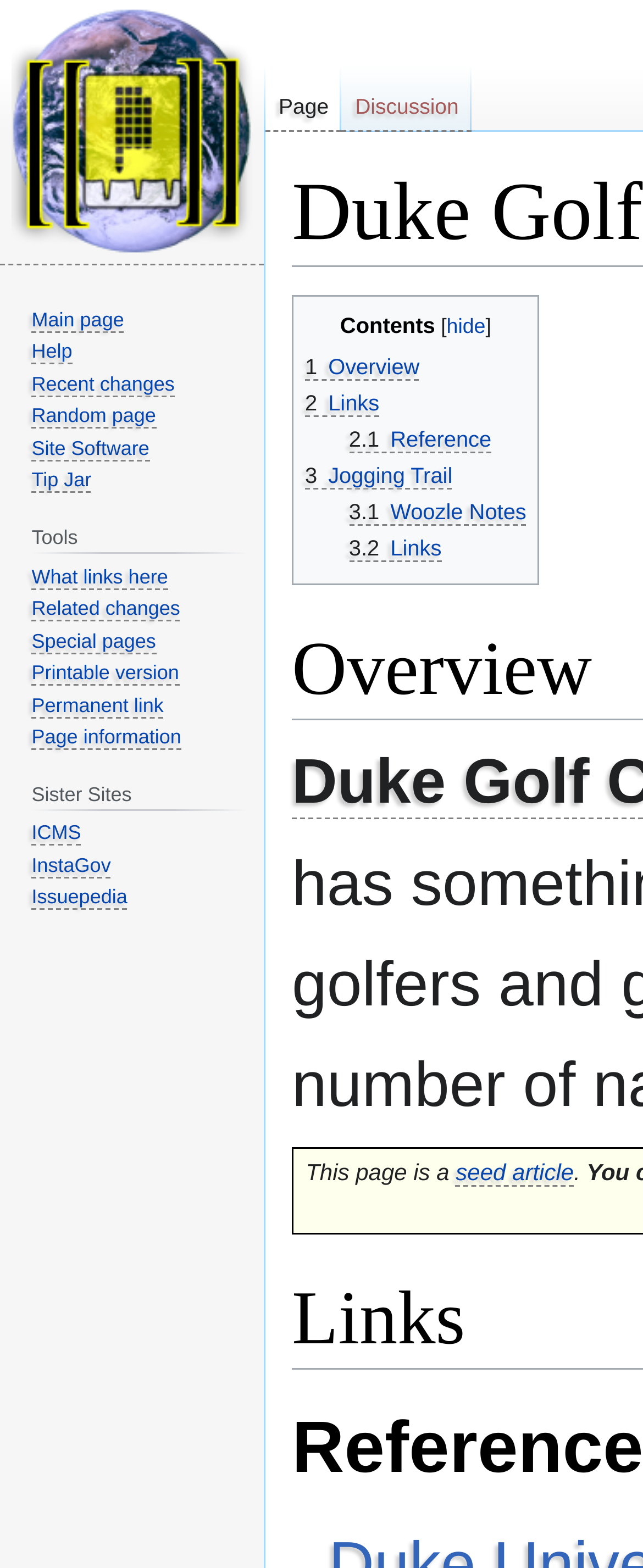Refer to the screenshot and give an in-depth answer to this question: What is the name of the golf course?

The name of the golf course can be determined by looking at the title of the webpage, which is 'Duke Golf Course - HTYP'. This title is likely to be the name of the golf course being referred to.